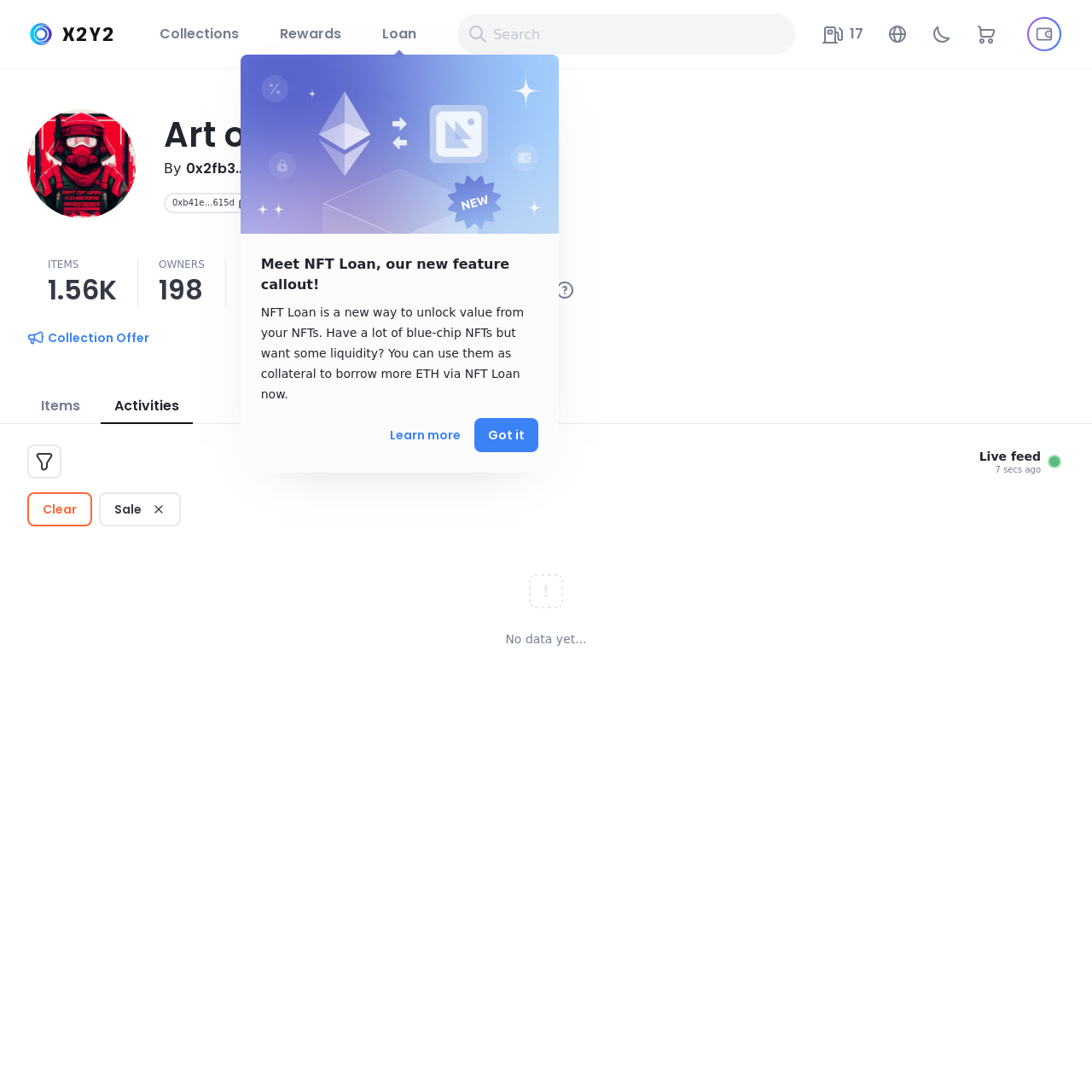Please determine the primary heading and provide its text.

Art of War: Kingdoms